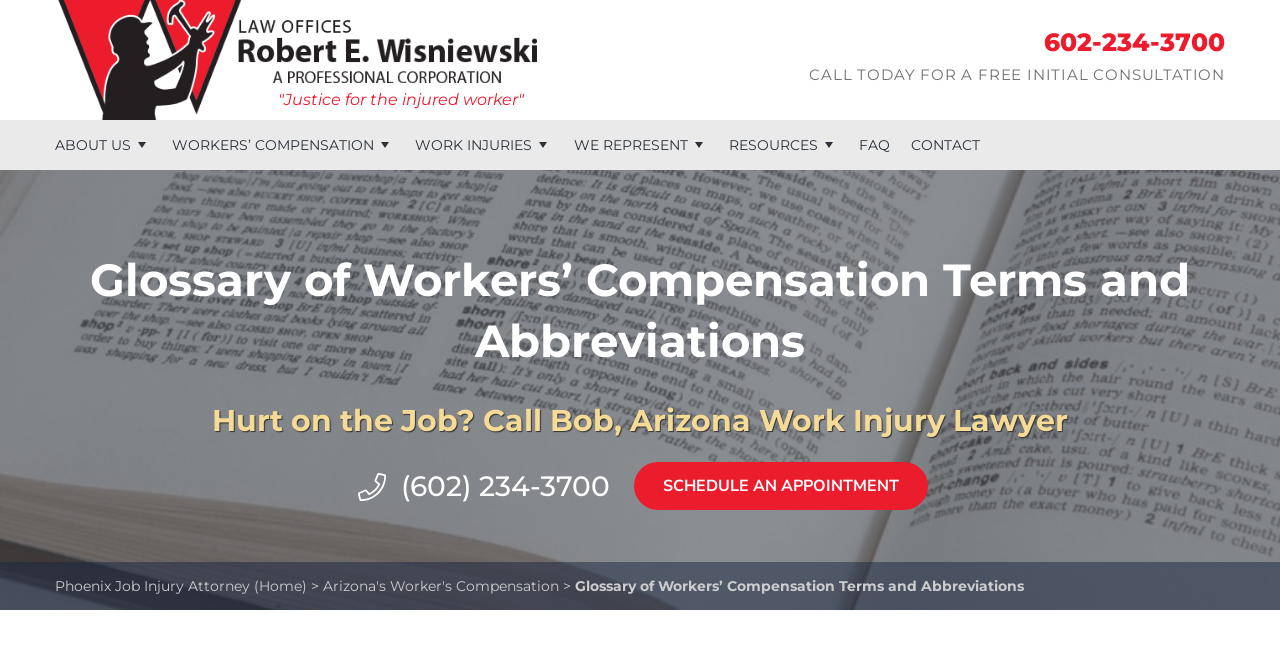Bounding box coordinates are specified in the format (top-left x, top-left y, bottom-right x, bottom-right y). All values are floating point numbers bounded between 0 and 1. Please provide the bounding box coordinate of the region this sentence describes: Workers’ Compensation

[0.135, 0.2, 0.308, 0.243]